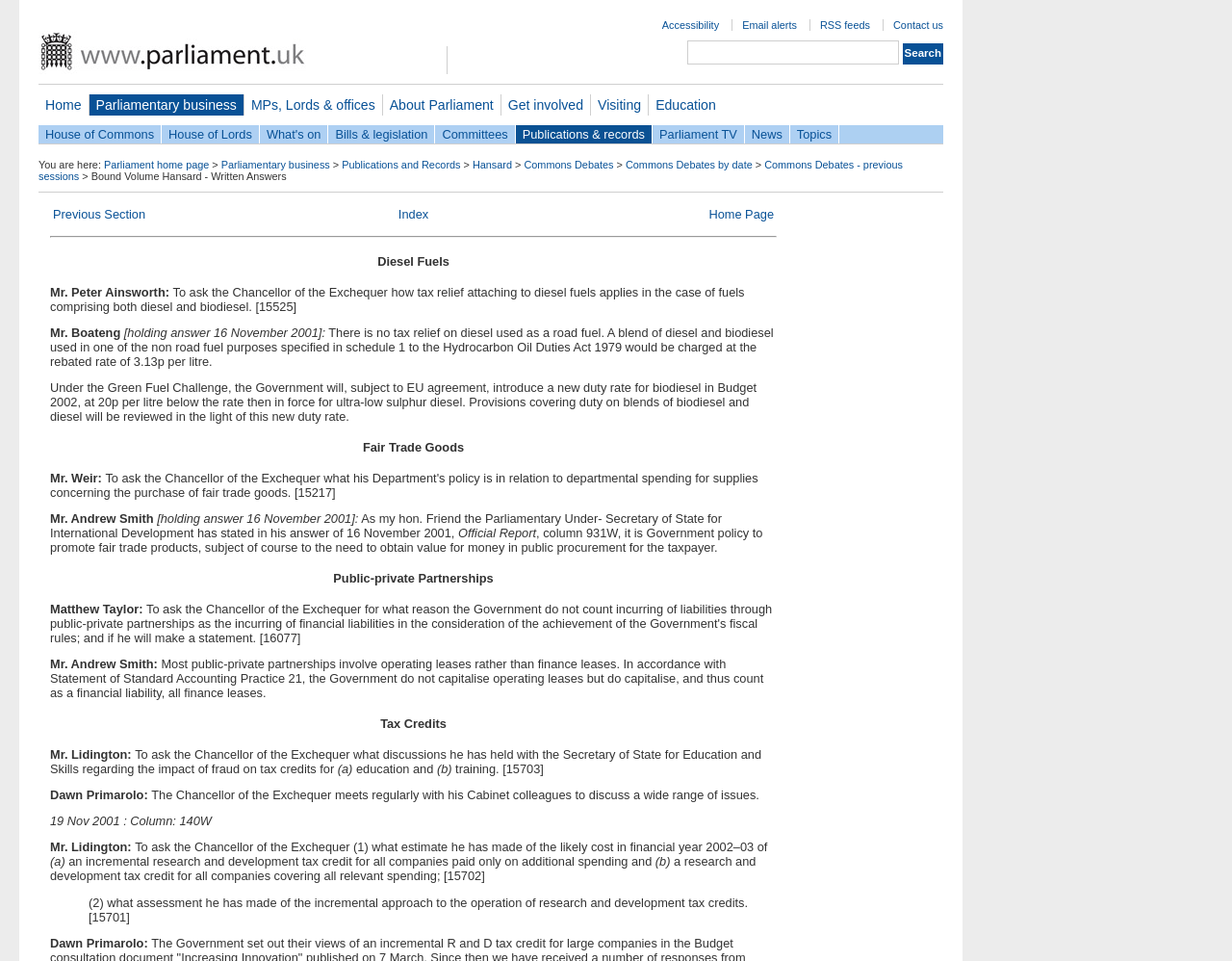Locate the coordinates of the bounding box for the clickable region that fulfills this instruction: "Go to Home page".

[0.031, 0.098, 0.072, 0.12]